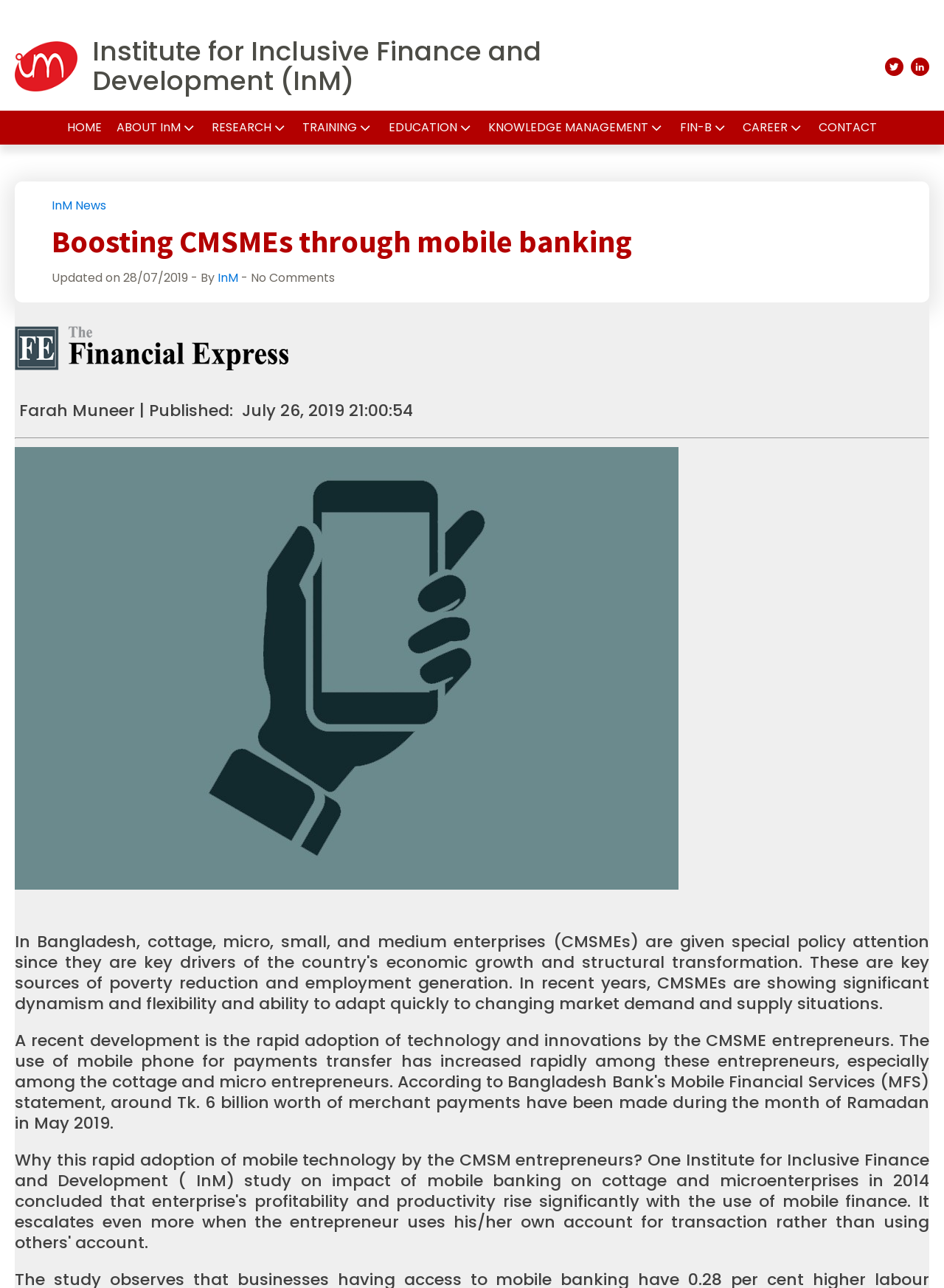Please give a succinct answer using a single word or phrase:
What is the name of the institute?

Institute for Inclusive Finance and Development (InM)